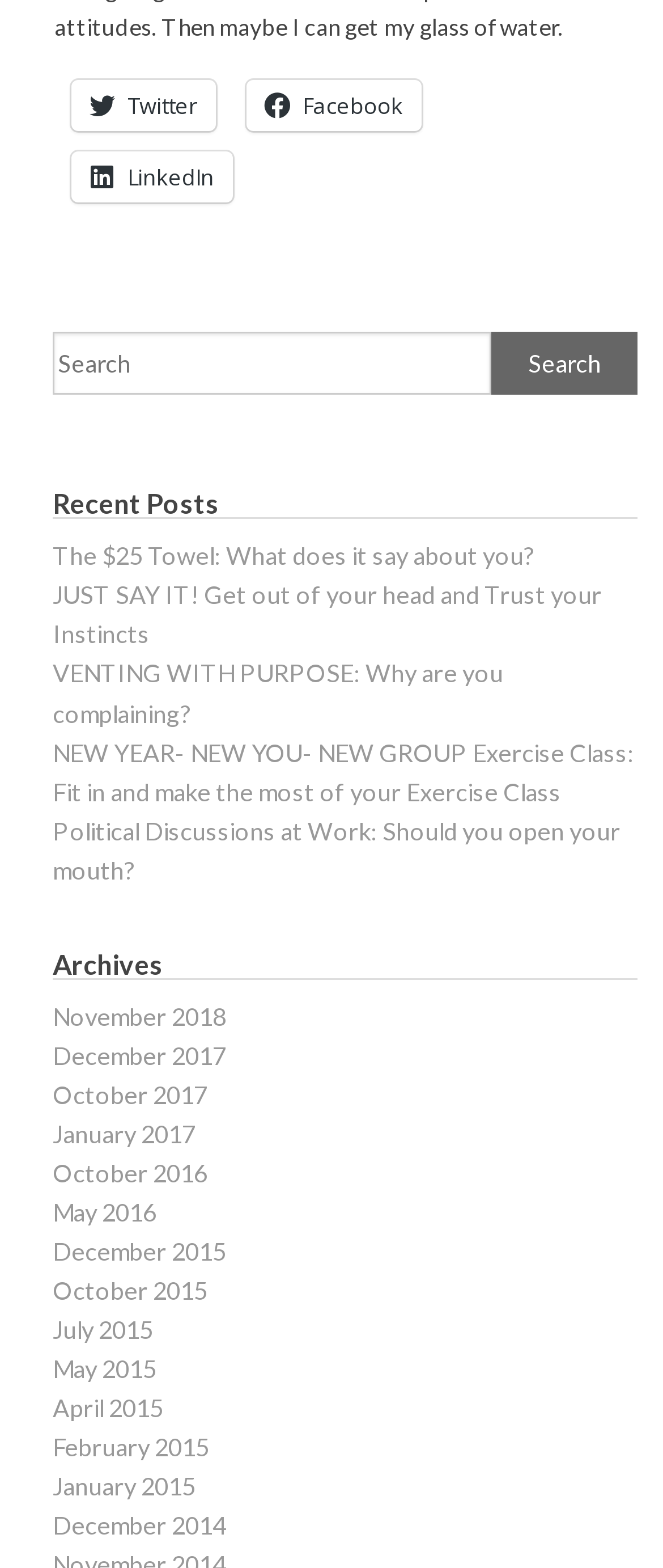Find and specify the bounding box coordinates that correspond to the clickable region for the instruction: "Click on LinkedIn link".

[0.108, 0.097, 0.351, 0.129]